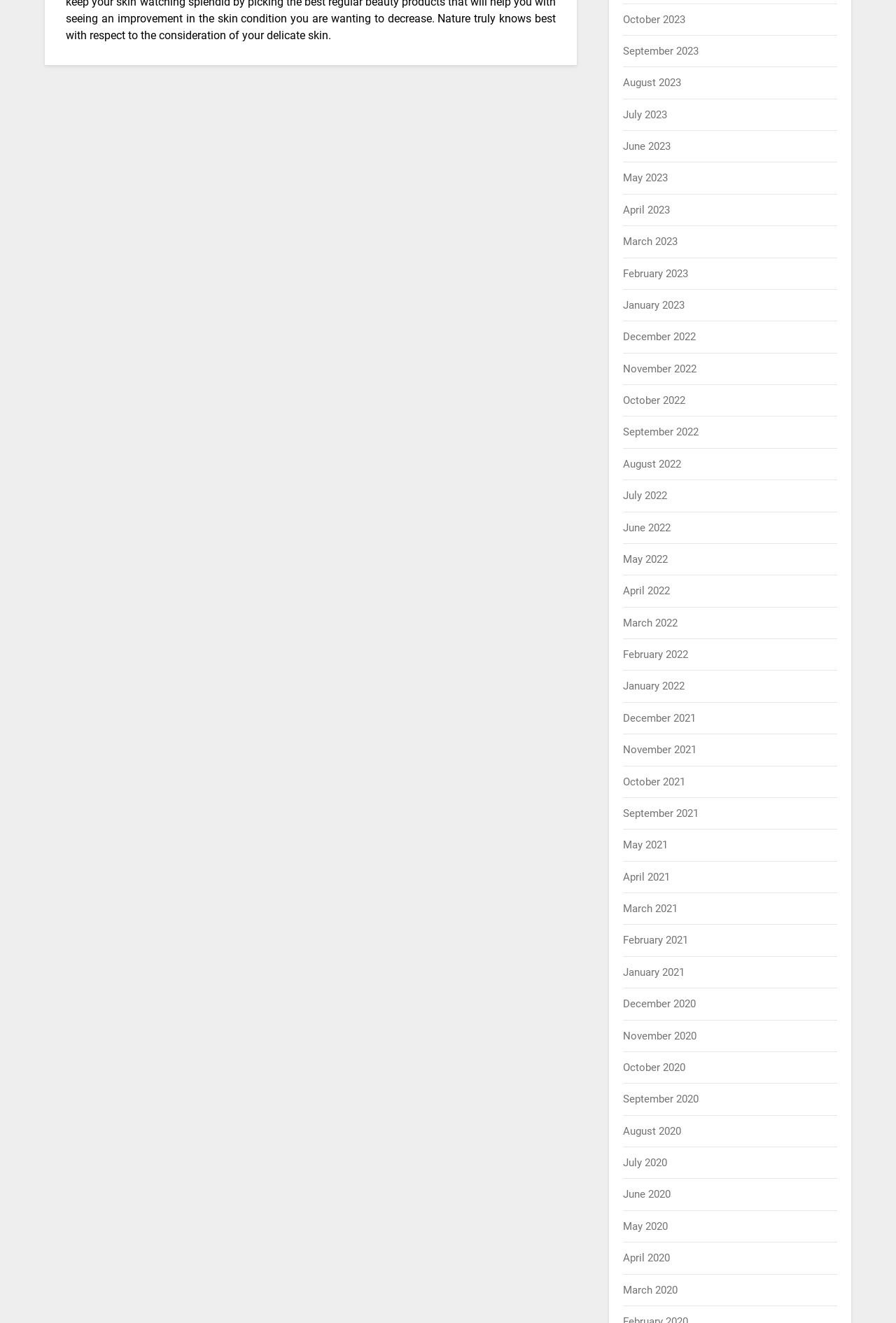Determine the bounding box coordinates for the region that must be clicked to execute the following instruction: "View May 2021".

[0.696, 0.634, 0.746, 0.644]